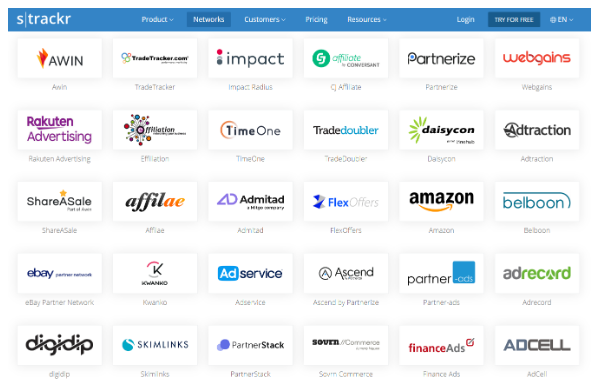Craft a detailed explanation of the image.

The image showcases a comprehensive array of affiliate networks displayed on the Strackr platform. At the top, the Strackr branding is visible, indicating the service's focus on facilitating partnerships for affiliate marketers. Below this, a grid format presents various well-known affiliate networks, enhancing the platform's appeal to users seeking affiliate marketing opportunities. Logos from networks such as Awin, Rakuten Advertising, ShareASale, and Amazon are prominently featured, symbolizing a diverse selection of options available to affiliates. This visual representation underscores Strackr's commitment to connecting affiliates with a wide range of merchants and products, making it an essential tool for those looking to enhance their online marketing strategies.